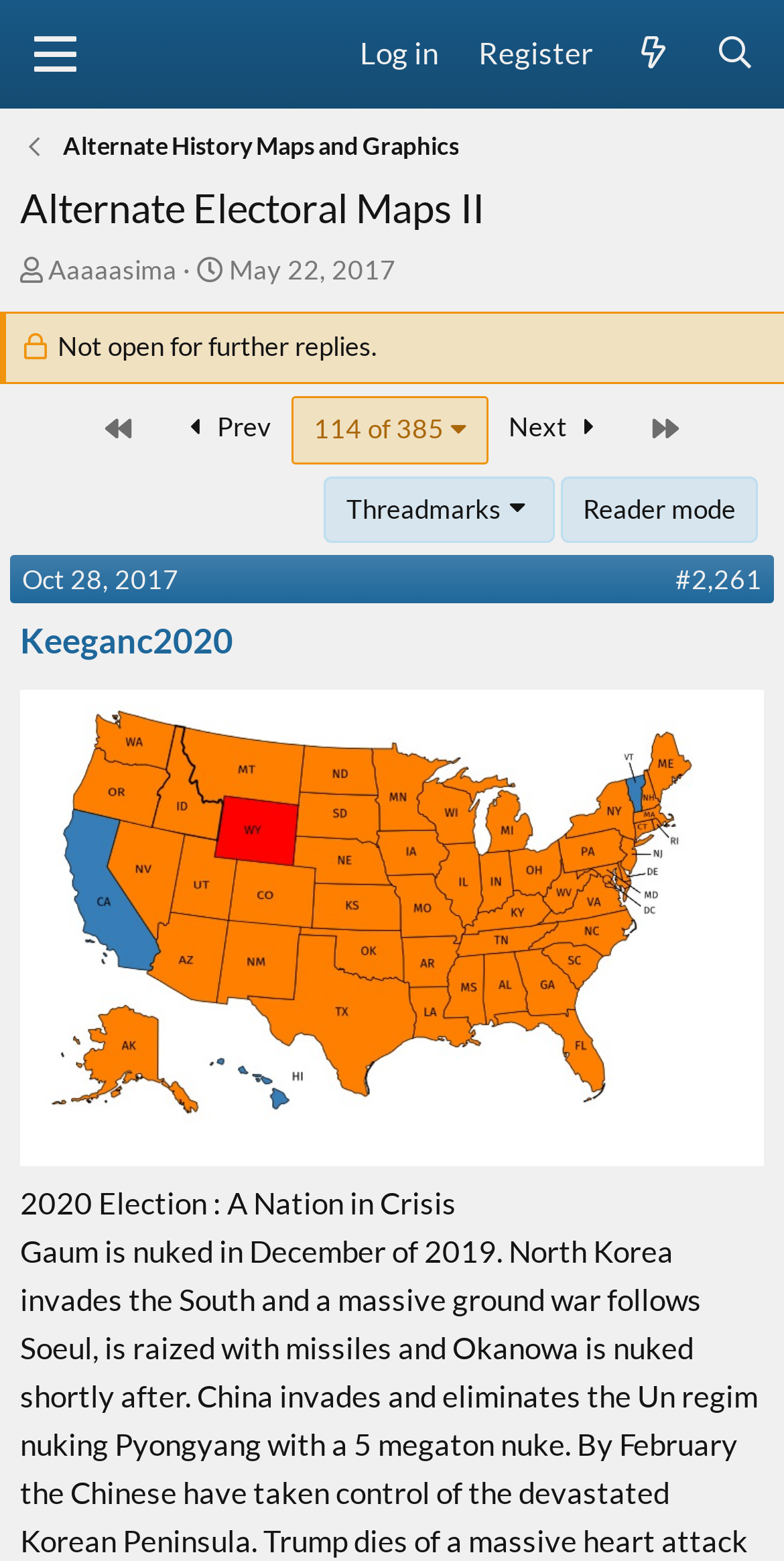Determine the bounding box coordinates of the section to be clicked to follow the instruction: "Log in to the forum". The coordinates should be given as four float numbers between 0 and 1, formatted as [left, top, right, bottom].

[0.433, 0.008, 0.584, 0.06]